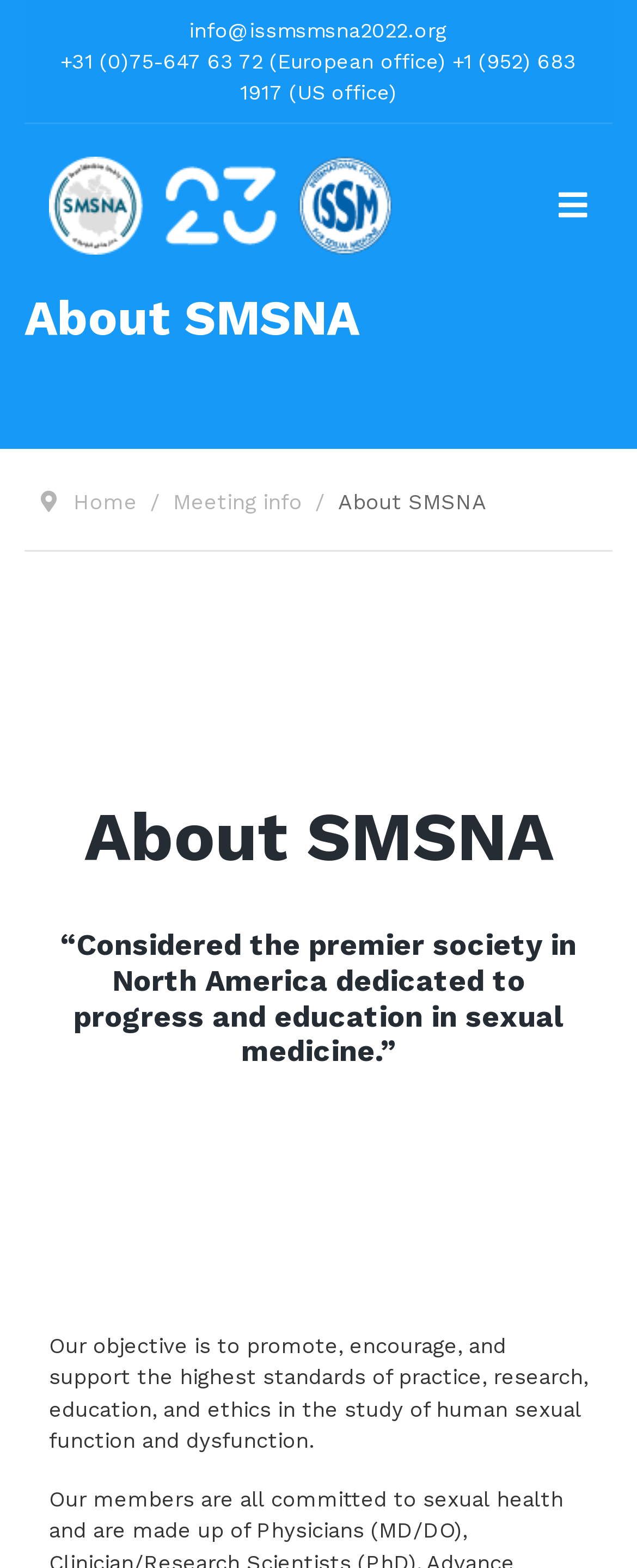Identify the bounding box coordinates for the UI element that matches this description: "alt="ISSM SMSNA 2022"".

[0.077, 0.1, 0.615, 0.162]